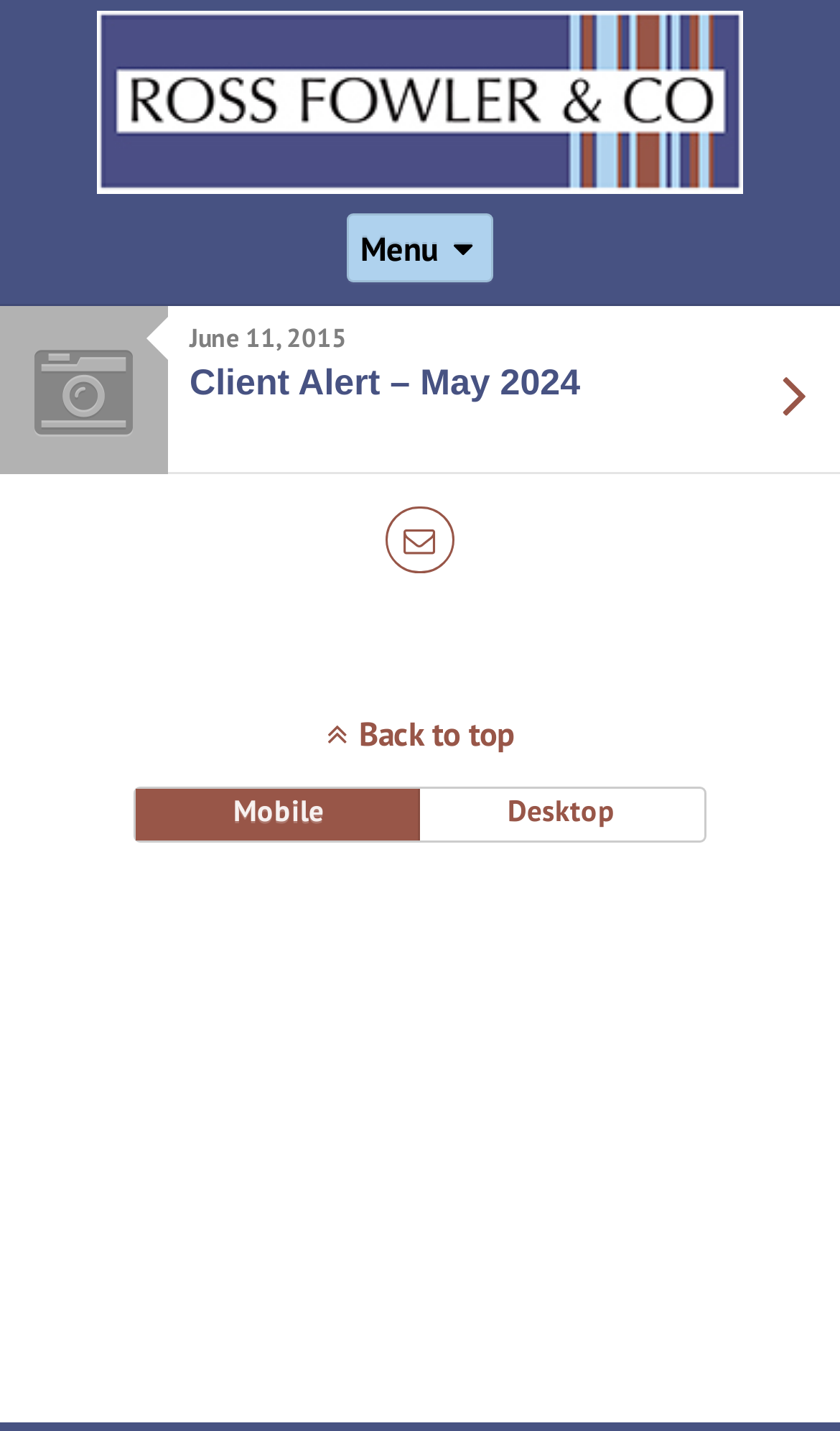Provide a short answer using a single word or phrase for the following question: 
How many links are there on the webpage?

4